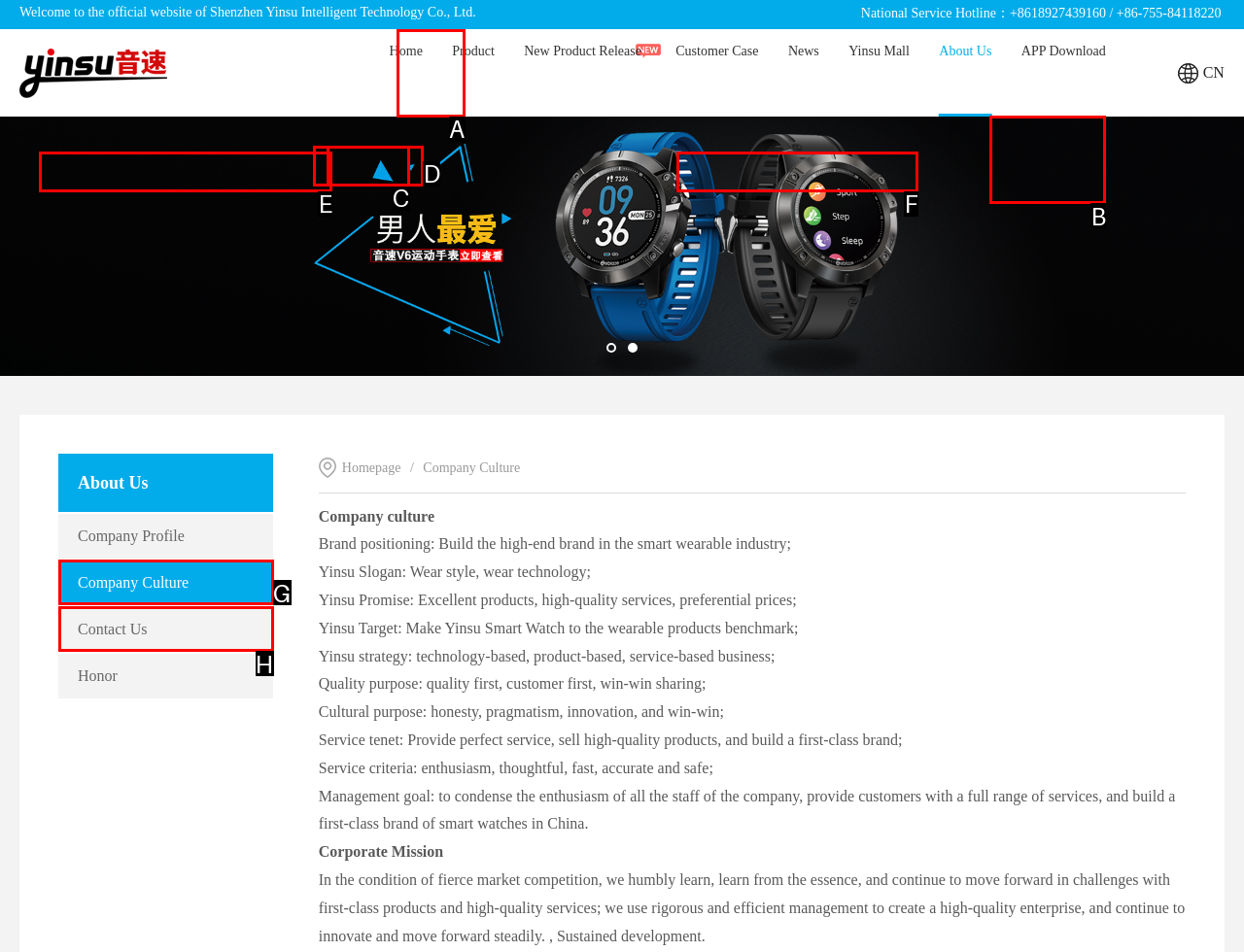Which letter corresponds to the correct option to complete the task: Download the APP?
Answer with the letter of the chosen UI element.

B